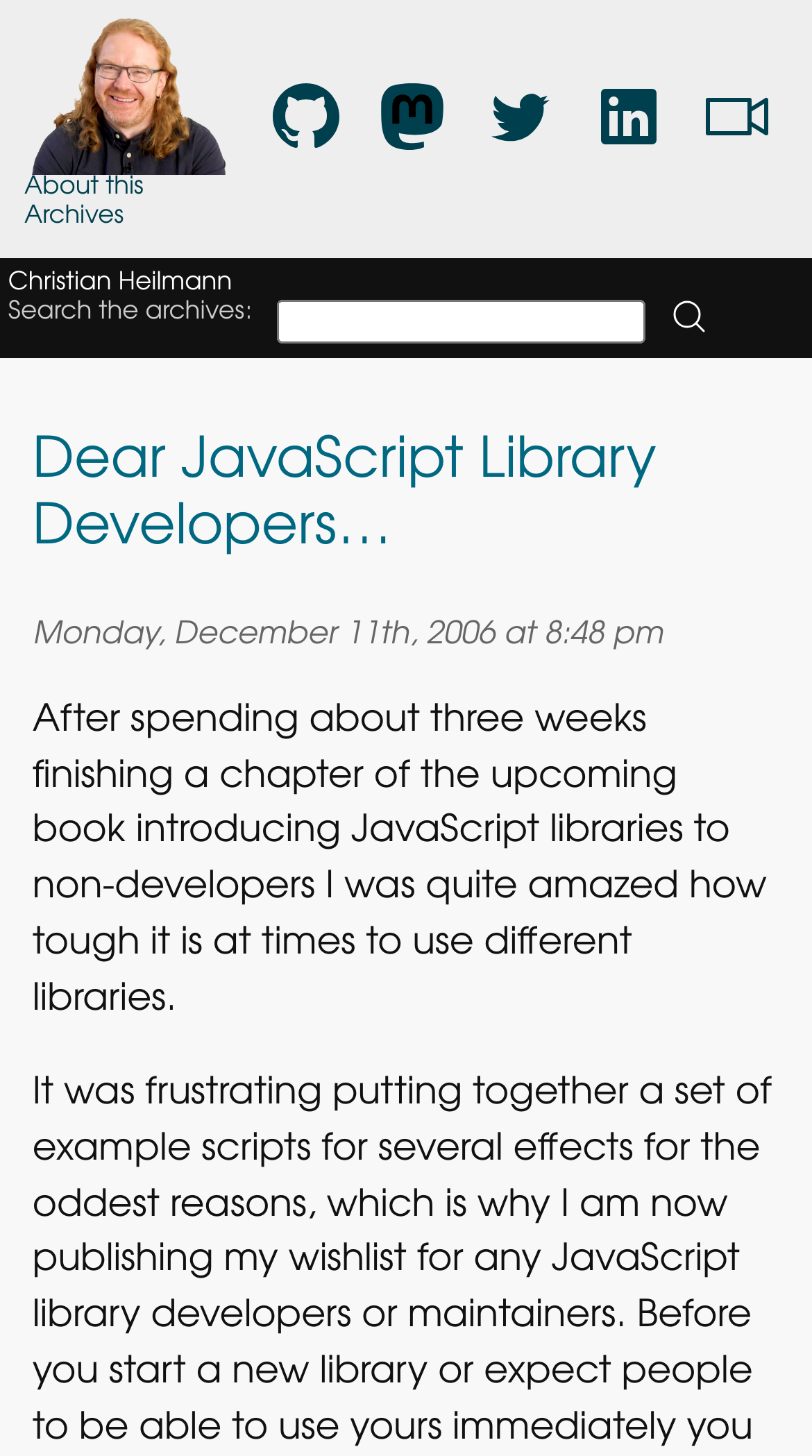Please locate and retrieve the main header text of the webpage.

Dear JavaScript Library Developers…